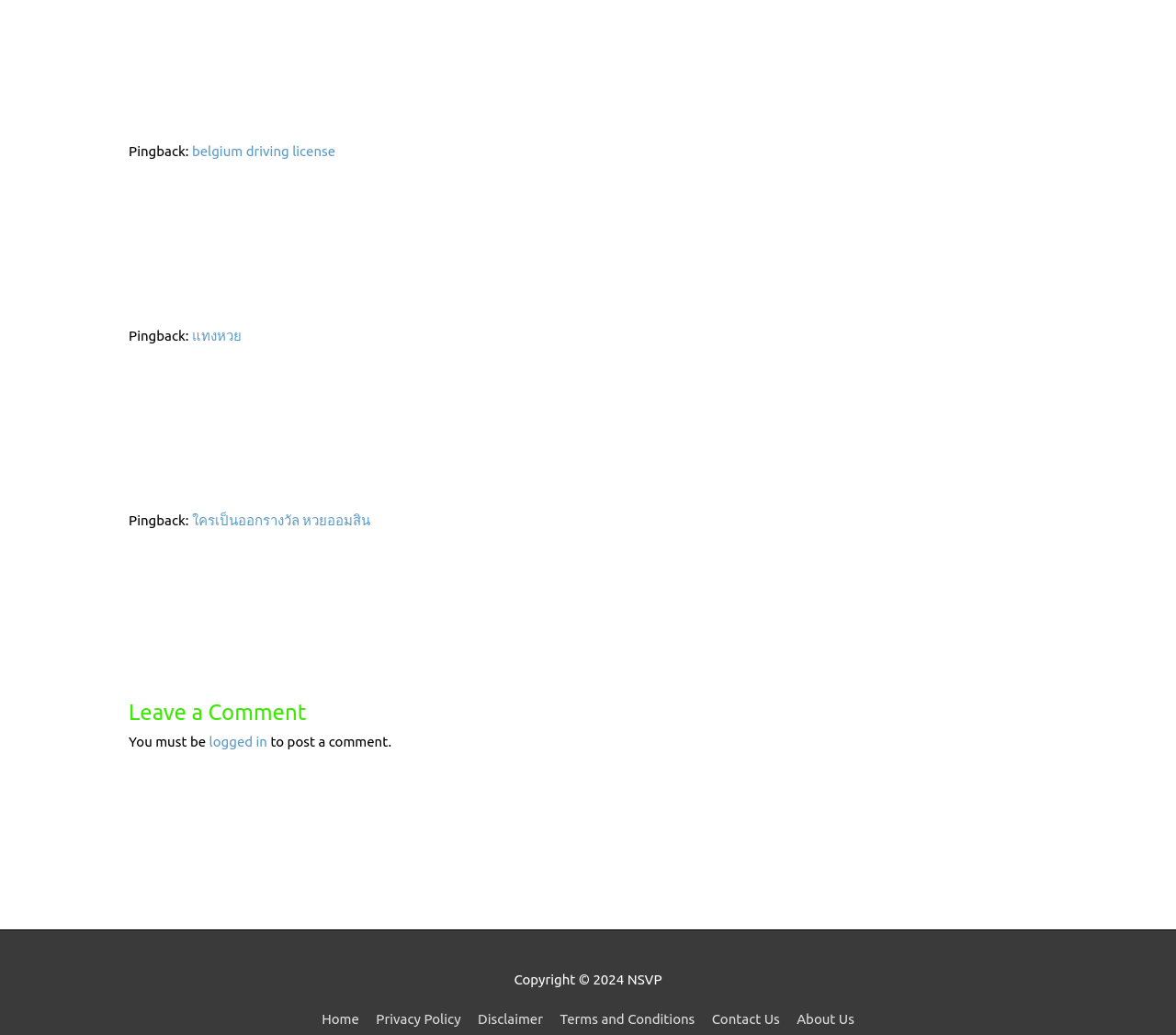Please find the bounding box coordinates of the element that must be clicked to perform the given instruction: "Go to 'Home'". The coordinates should be four float numbers from 0 to 1, i.e., [left, top, right, bottom].

[0.274, 0.977, 0.311, 0.992]